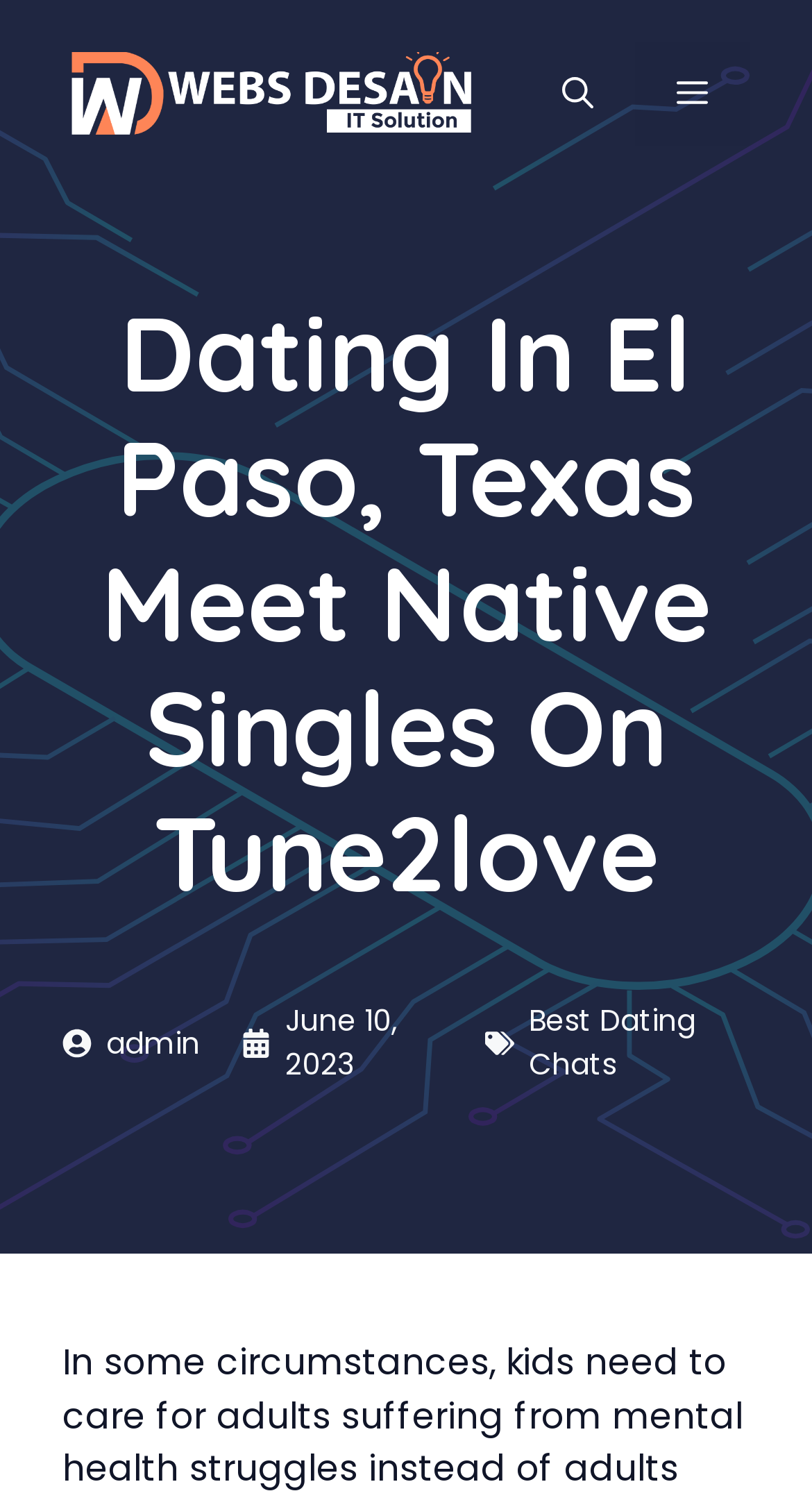Use a single word or phrase to answer the question:
What is the name of the website?

Tune2love